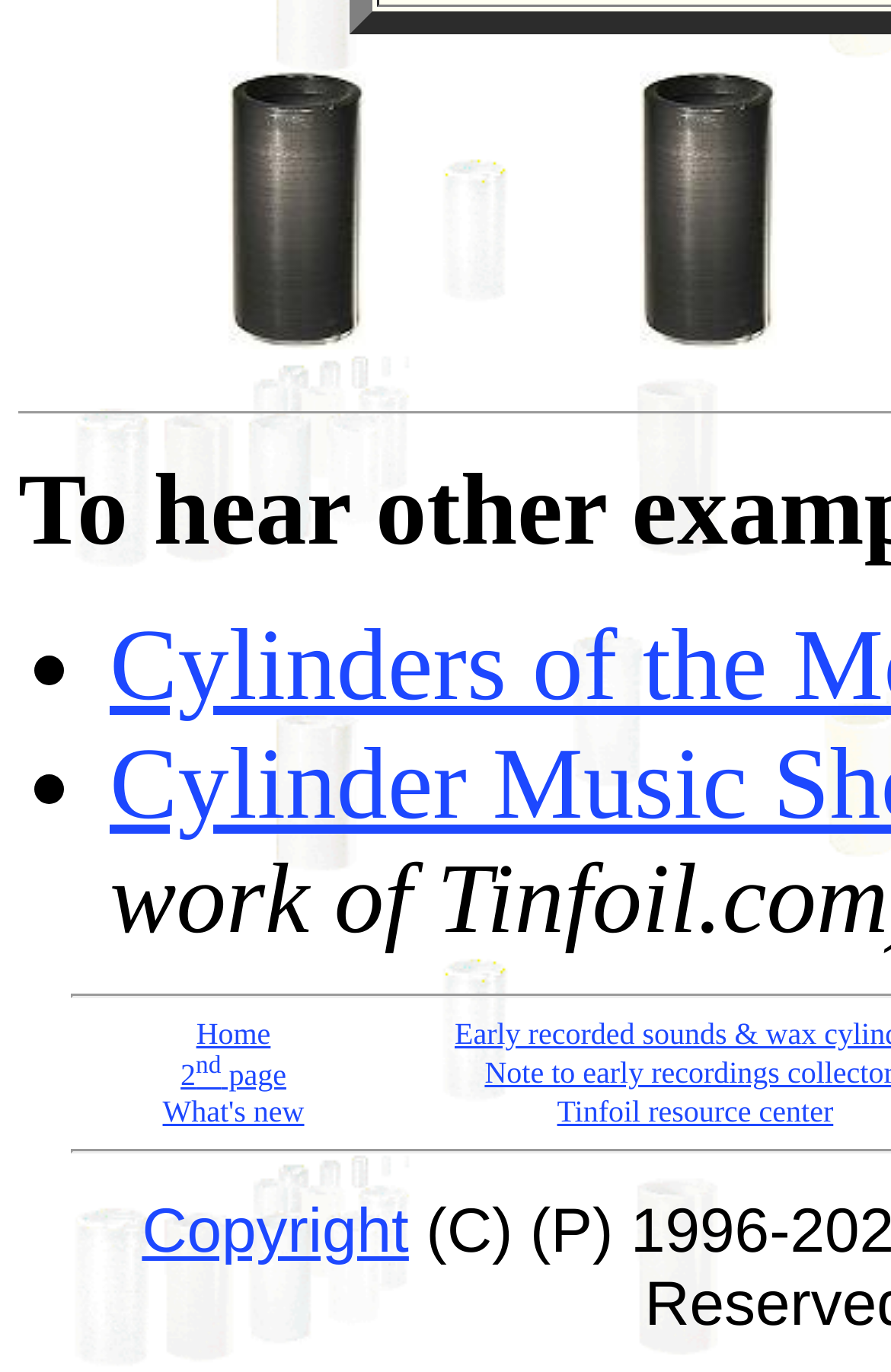Predict the bounding box for the UI component with the following description: "Areas".

None